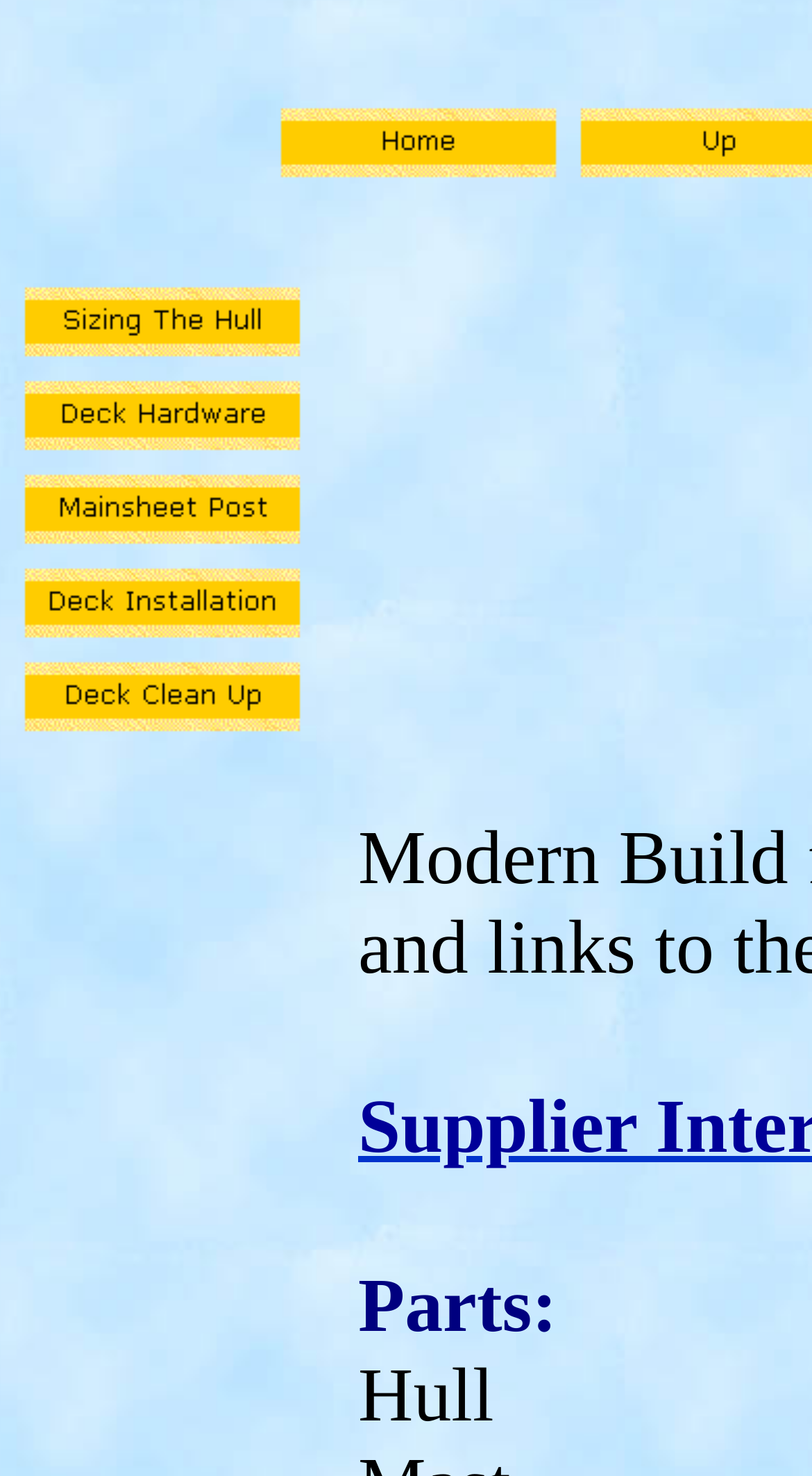Answer the question using only one word or a concise phrase: What is the vertical order of the links on this webpage?

Home, Sizing The Hull, Deck Hardware, Mainsheet Post, Deck Installation, Deck Clean Up